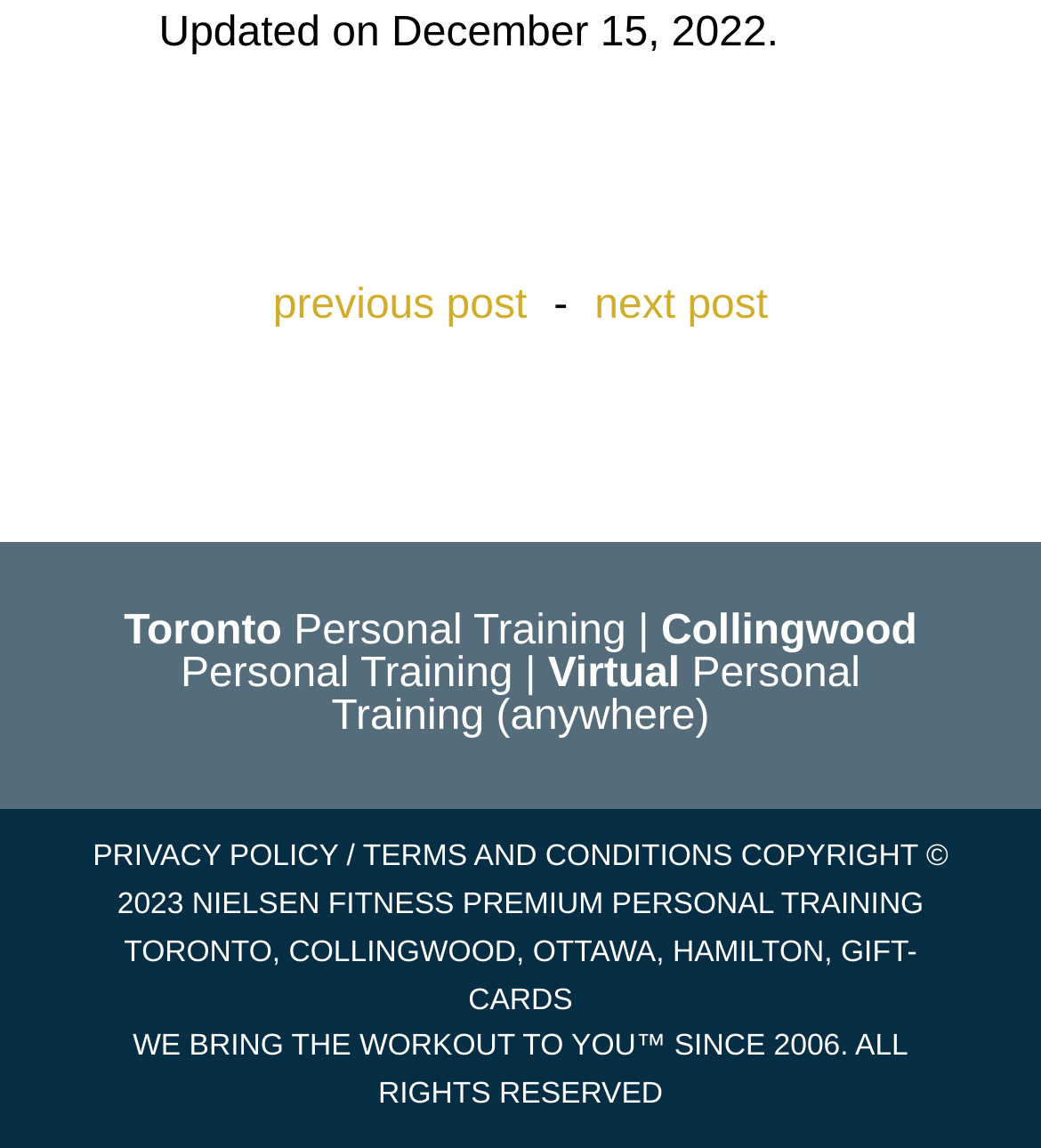What is the slogan of the company?
Kindly give a detailed and elaborate answer to the question.

The slogan of the company can be found at the bottom of the webpage, where it says 'WE BRING THE WORKOUT TO YOU™ SINCE 2006. ALL RIGHTS RESERVED'.